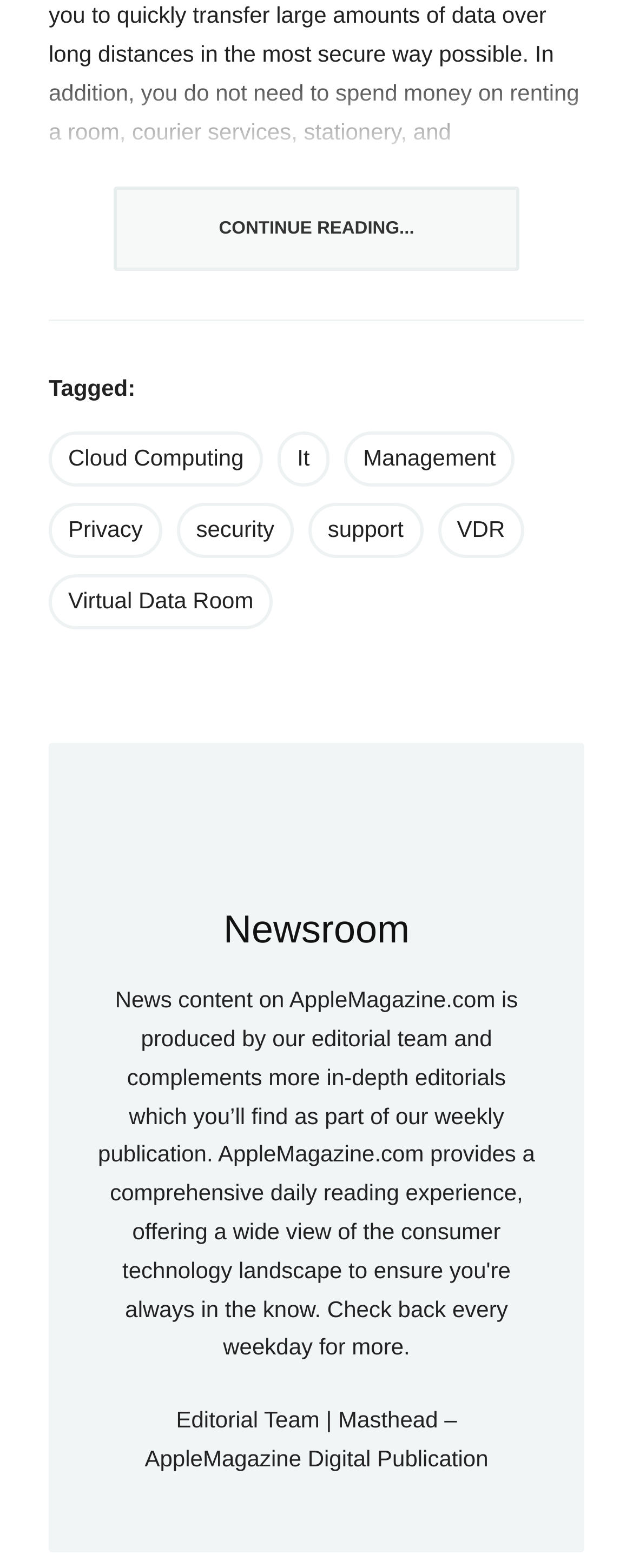Using the information in the image, could you please answer the following question in detail:
What type of search does a virtual data room provider offer?

According to the webpage, most virtual data room providers offer an advanced search by keywords, phrases, and the use of custom filters.